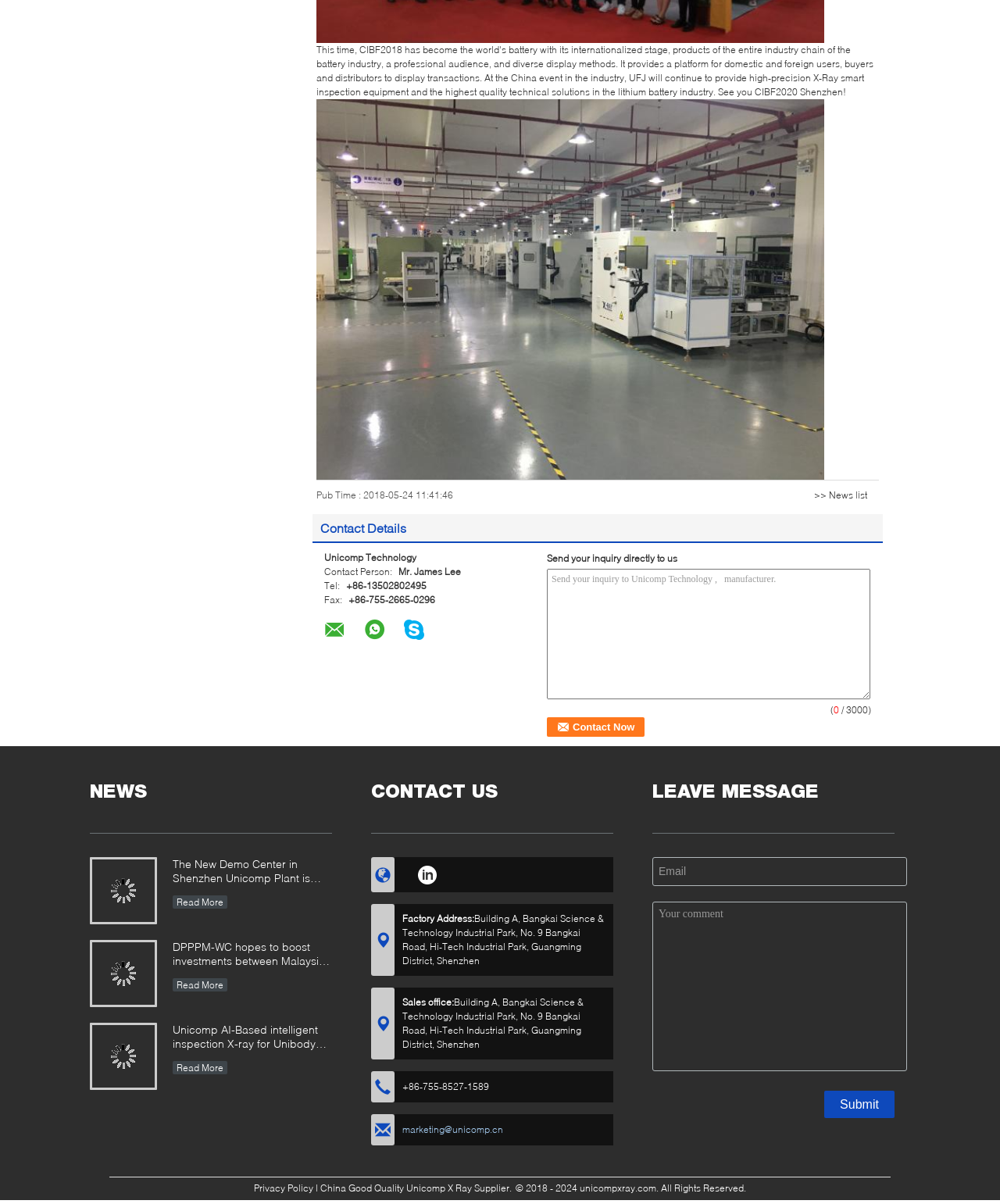Determine the bounding box coordinates of the clickable element to achieve the following action: 'Send an inquiry to Unicomp Technology'. Provide the coordinates as four float values between 0 and 1, formatted as [left, top, right, bottom].

[0.547, 0.472, 0.87, 0.581]